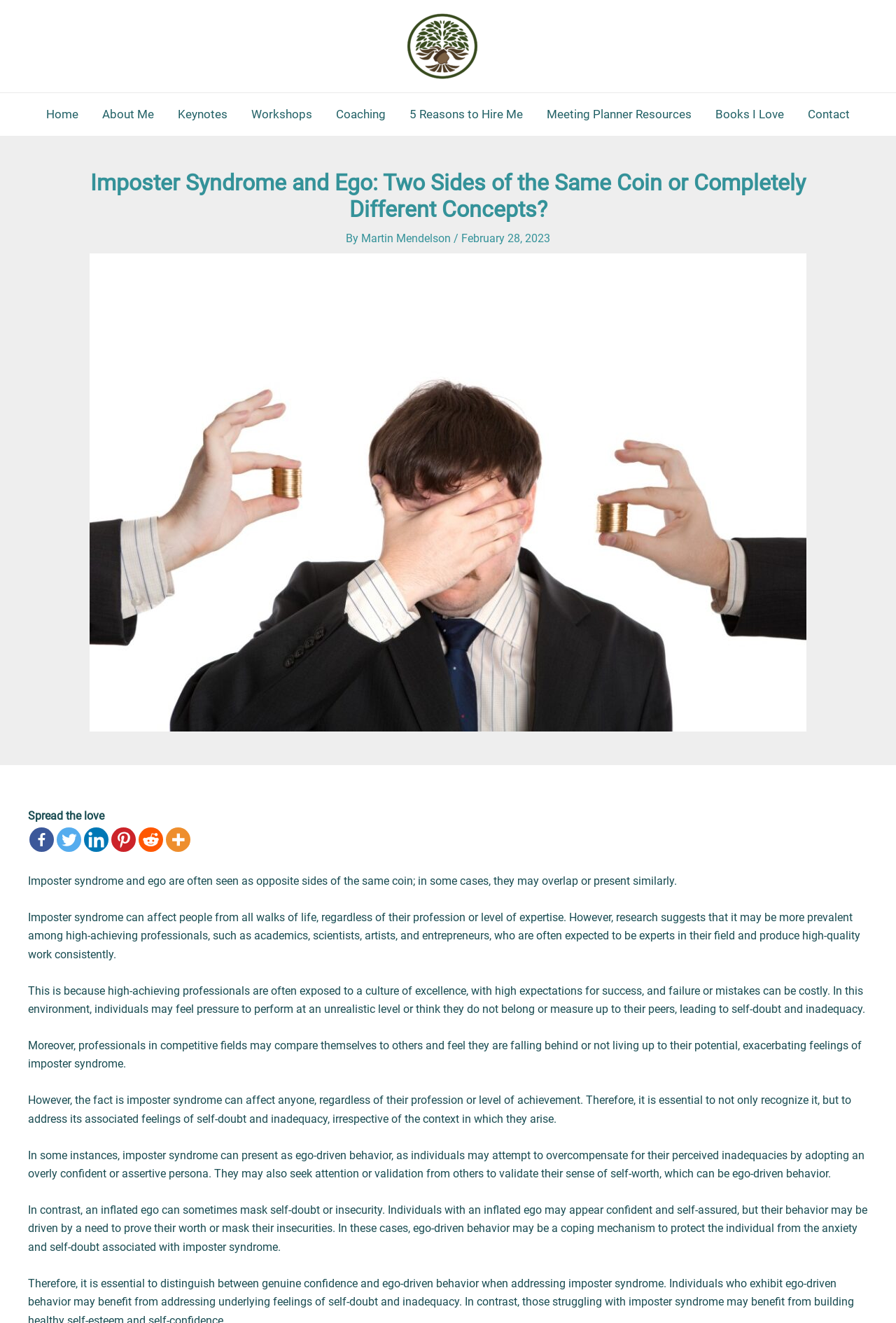Determine the bounding box coordinates of the section to be clicked to follow the instruction: "Click the 'About Me' link". The coordinates should be given as four float numbers between 0 and 1, formatted as [left, top, right, bottom].

[0.101, 0.07, 0.185, 0.102]